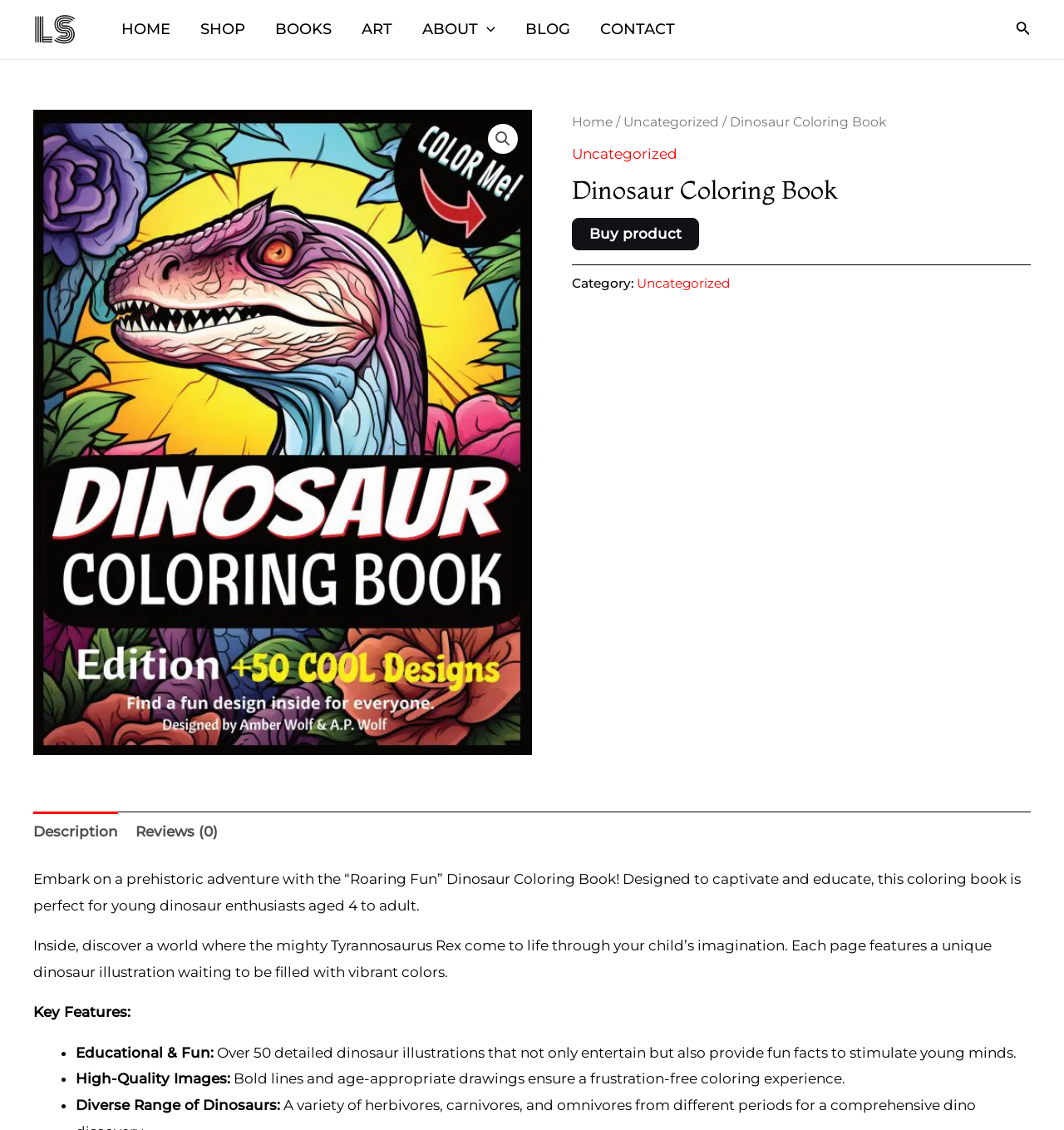Pinpoint the bounding box coordinates of the area that should be clicked to complete the following instruction: "Click on the 'HOME' link". The coordinates must be given as four float numbers between 0 and 1, i.e., [left, top, right, bottom].

[0.1, 0.015, 0.174, 0.037]